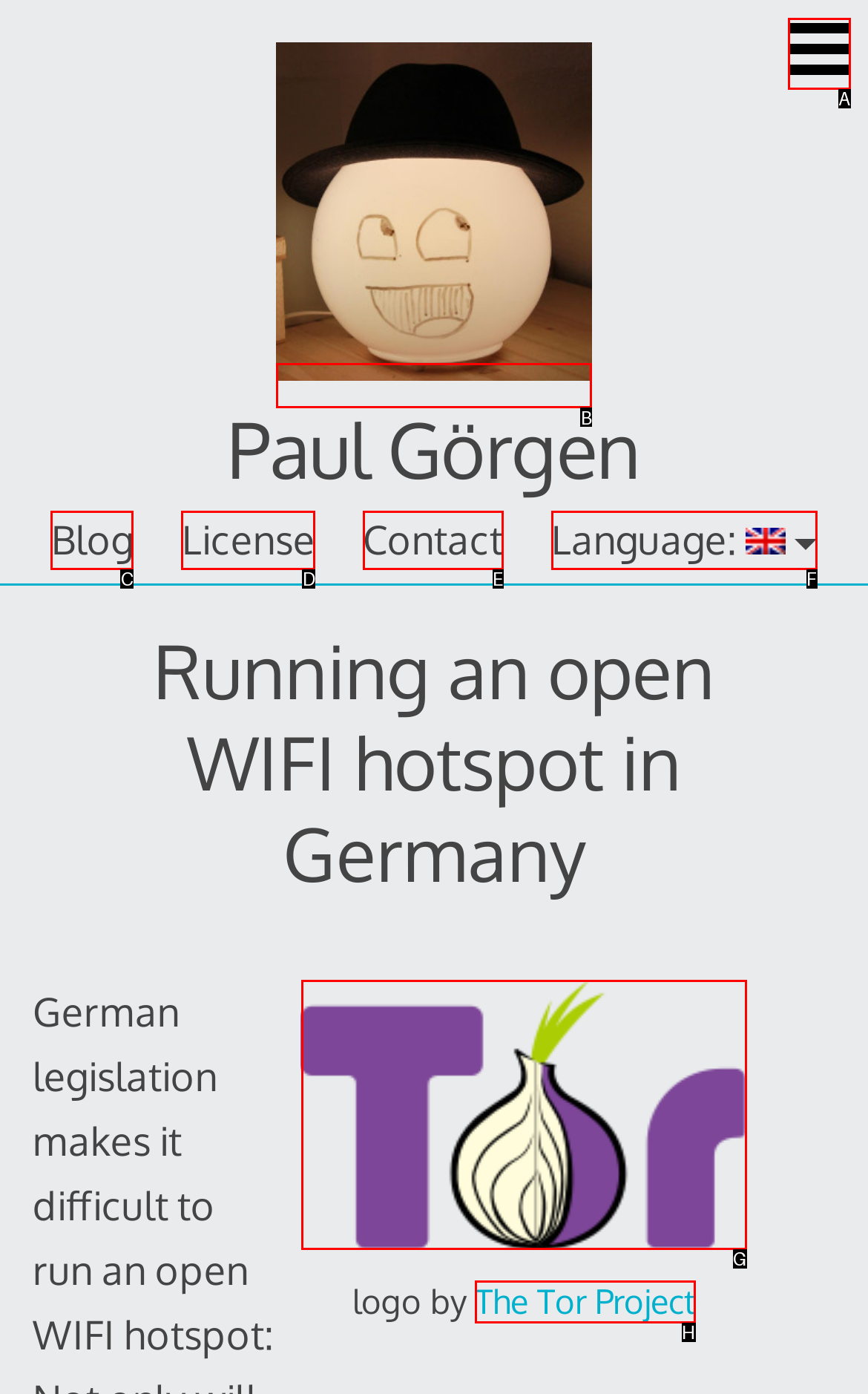Tell me which one HTML element best matches the description: Paying Your Bill
Answer with the option's letter from the given choices directly.

None